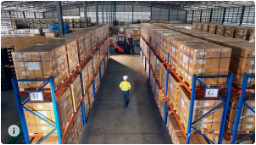Respond concisely with one word or phrase to the following query:
What are the colors of the shelves?

Blue and orange